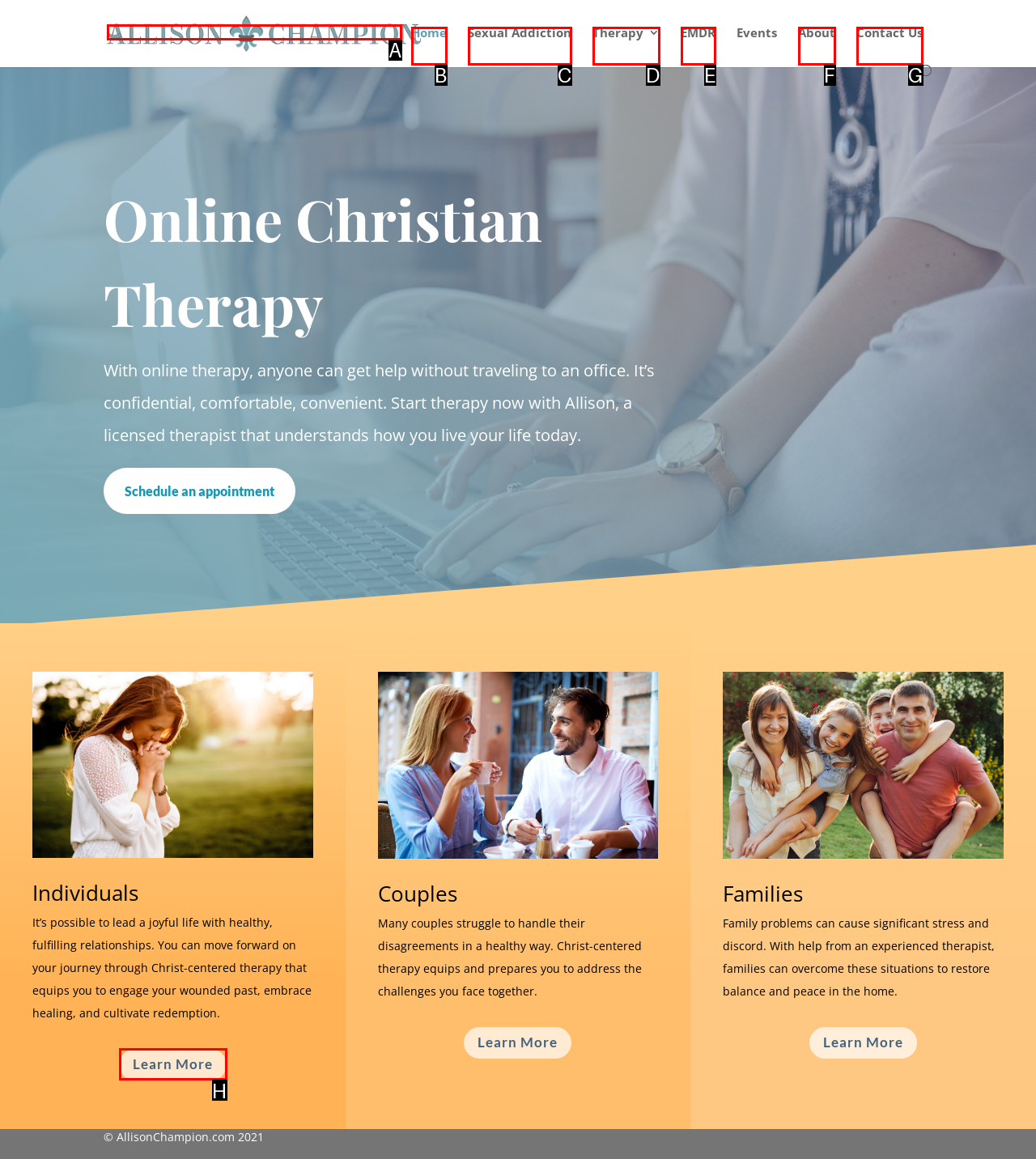Select the proper HTML element to perform the given task: Learn more about Individuals Answer with the corresponding letter from the provided choices.

H